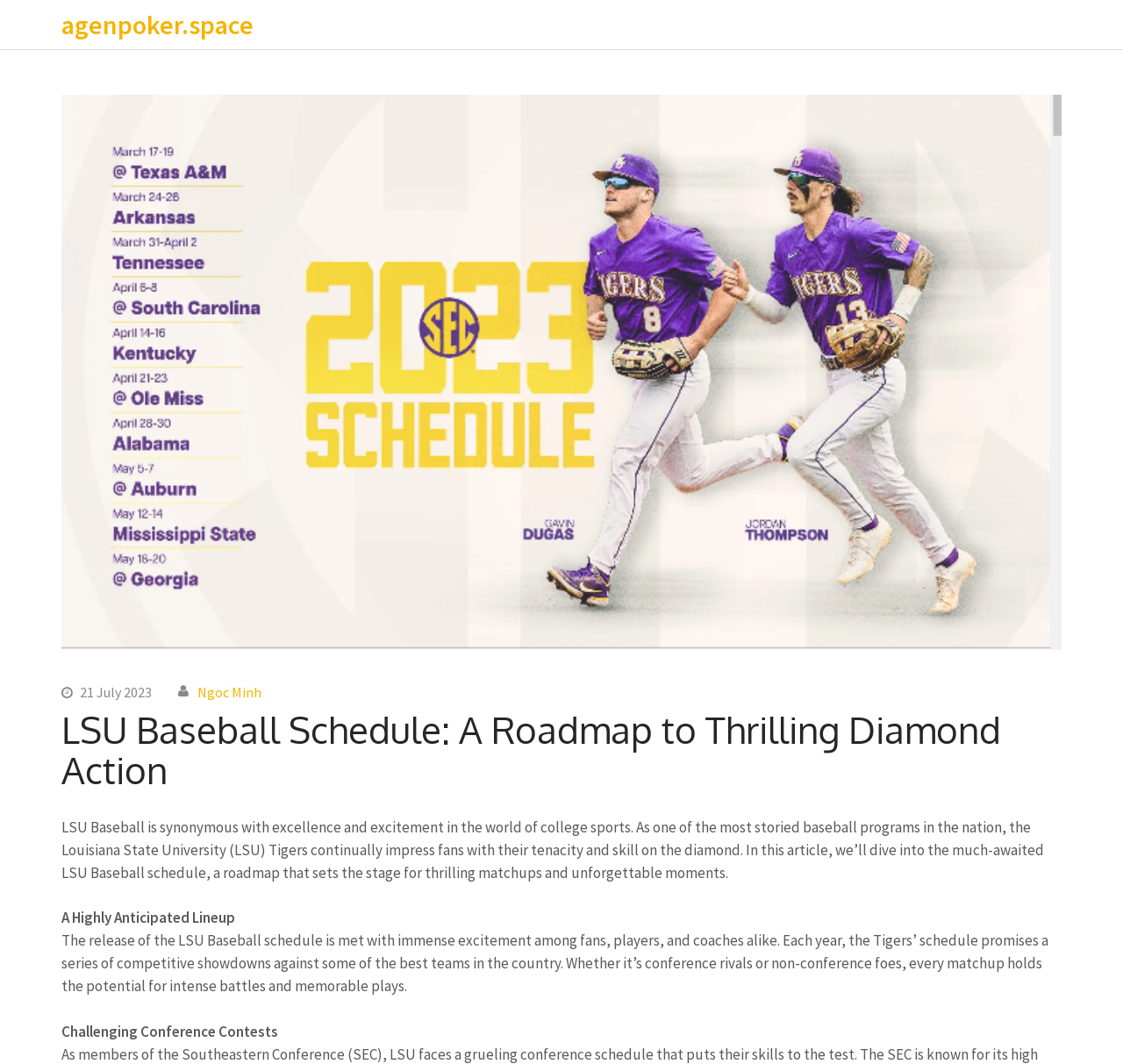Please determine and provide the text content of the webpage's heading.

LSU Baseball Schedule: A Roadmap to Thrilling Diamond Action